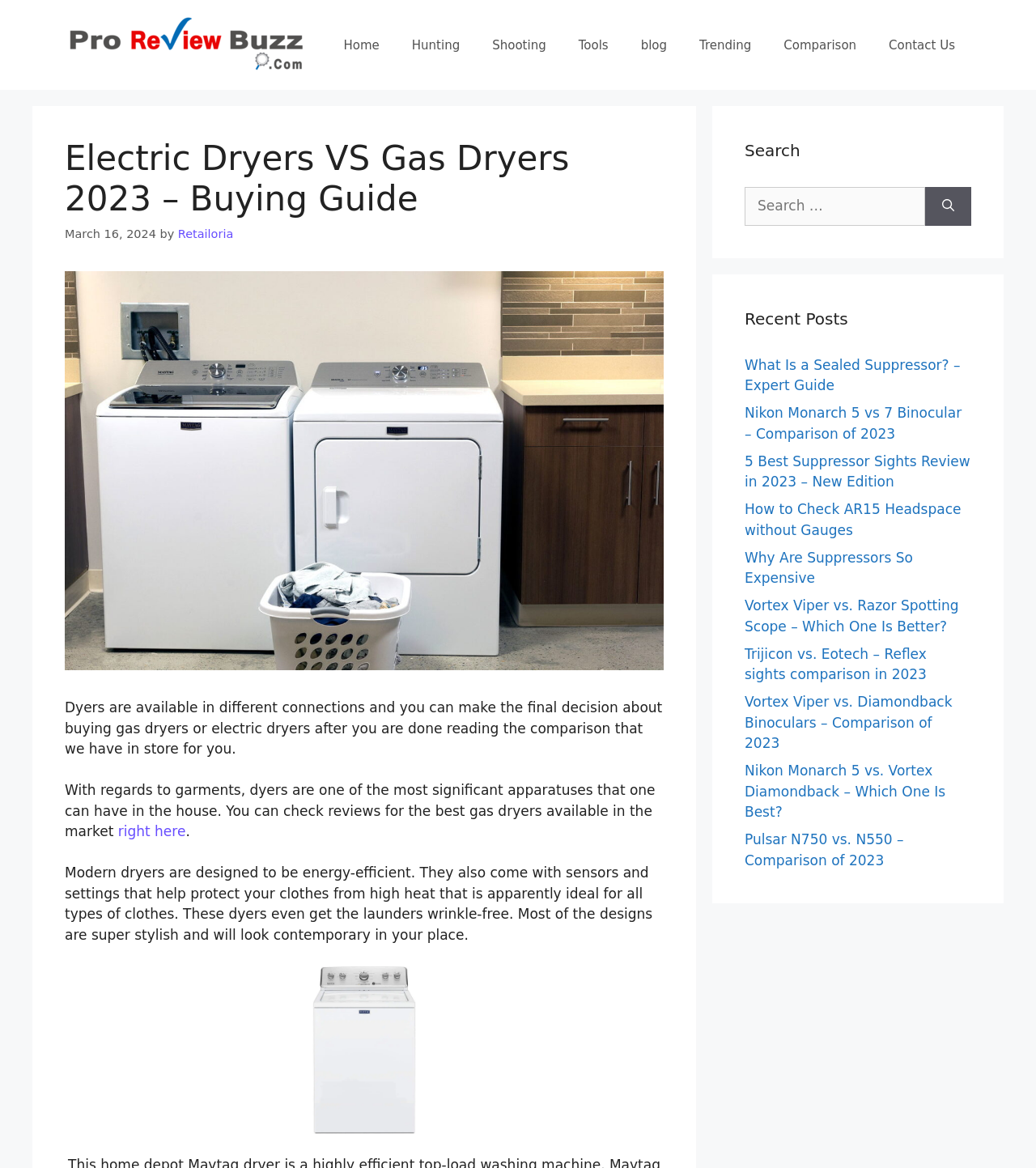Identify the bounding box of the UI element described as follows: "Child Welfare". Provide the coordinates as four float numbers in the range of 0 to 1 [left, top, right, bottom].

None